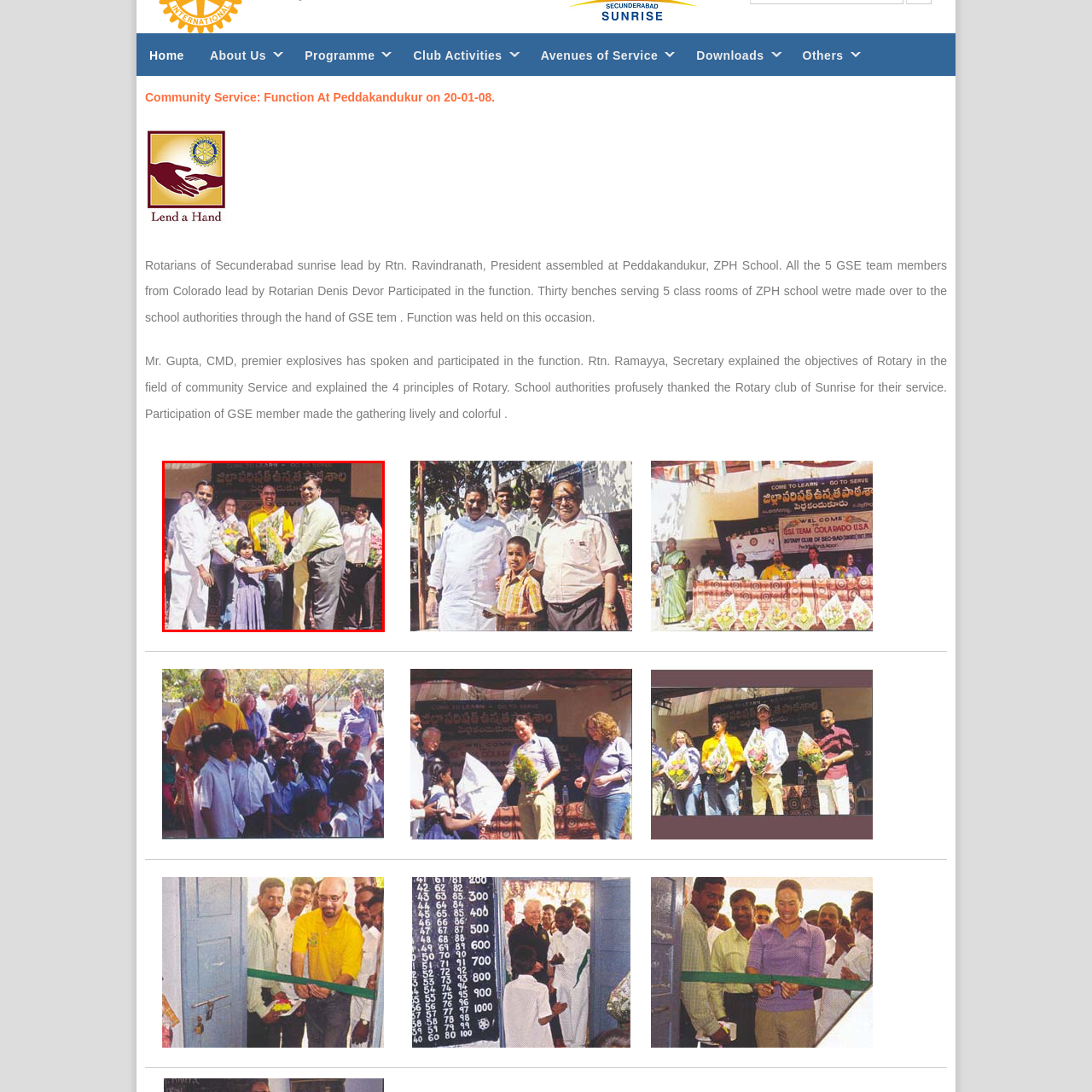Provide a thorough description of the scene captured within the red rectangle.

A heartwarming event capturing a moment of gratitude and celebration at a community service function. In this image, a young girl, dressed in a school uniform, stands in the foreground, joyfully presenting a bouquet of flowers to a man in a light green shirt, who is warmly receiving it with a smile. Beside them, several individuals, including a man in white traditional attire and others in colorful shirts, share in the moment. The backdrop features a banner with messages promoting service and community engagement, highlighting the spirit of collaboration and appreciation within the community, particularly in support of educational efforts.